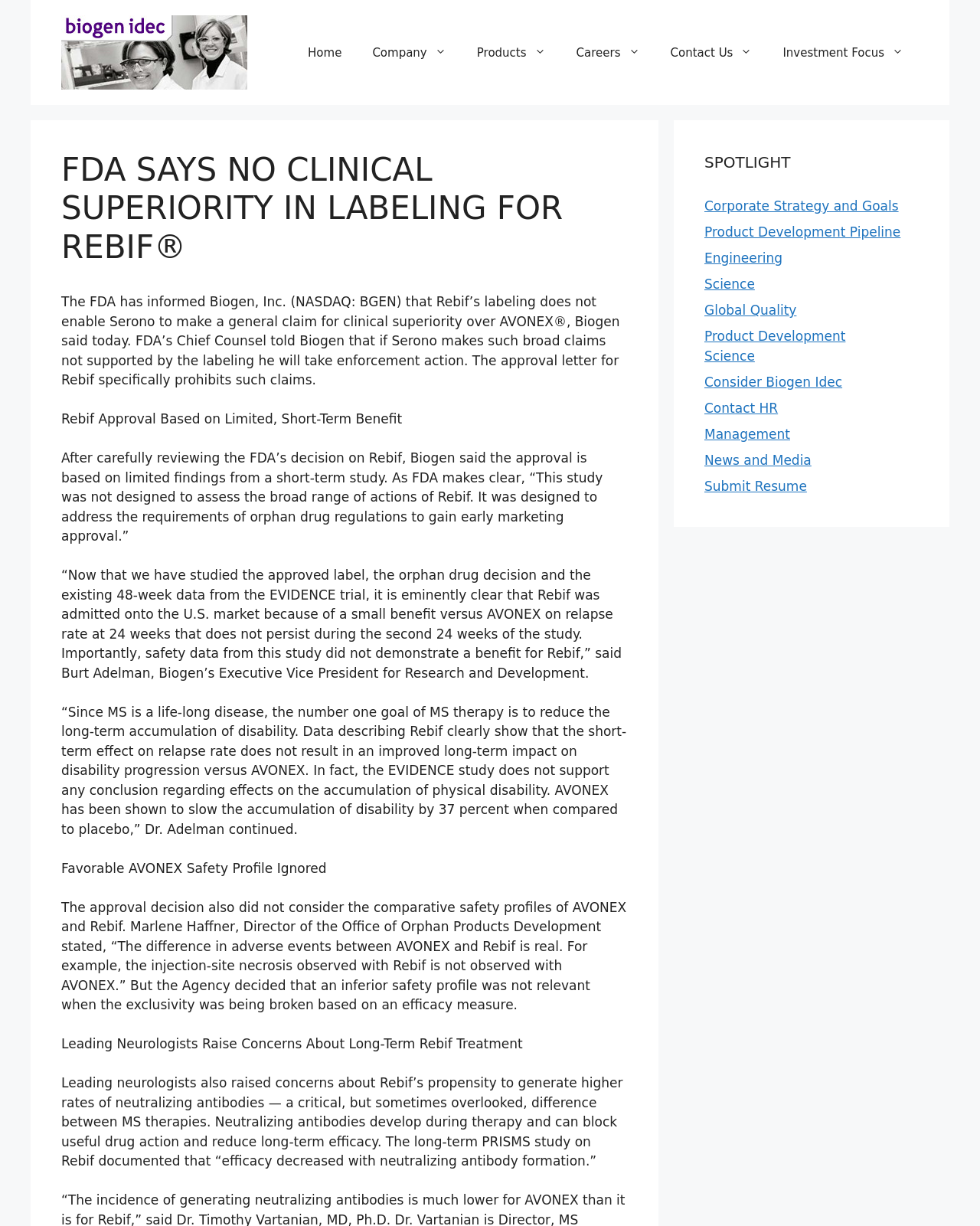Please pinpoint the bounding box coordinates for the region I should click to adhere to this instruction: "Read the article about Master the Art of Social Media Marketing".

None